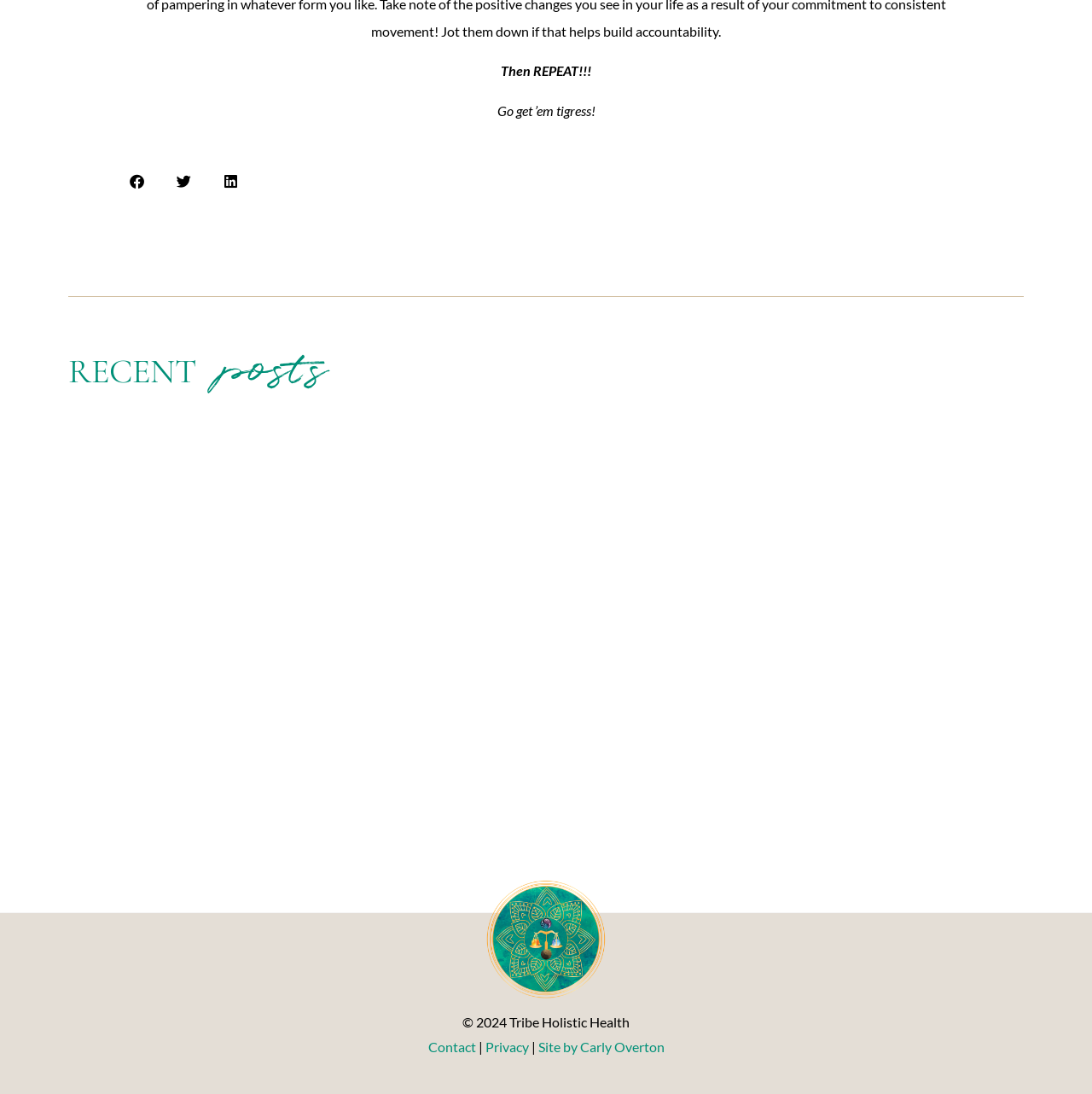Provide your answer in a single word or phrase: 
What is the copyright year of the website?

2024